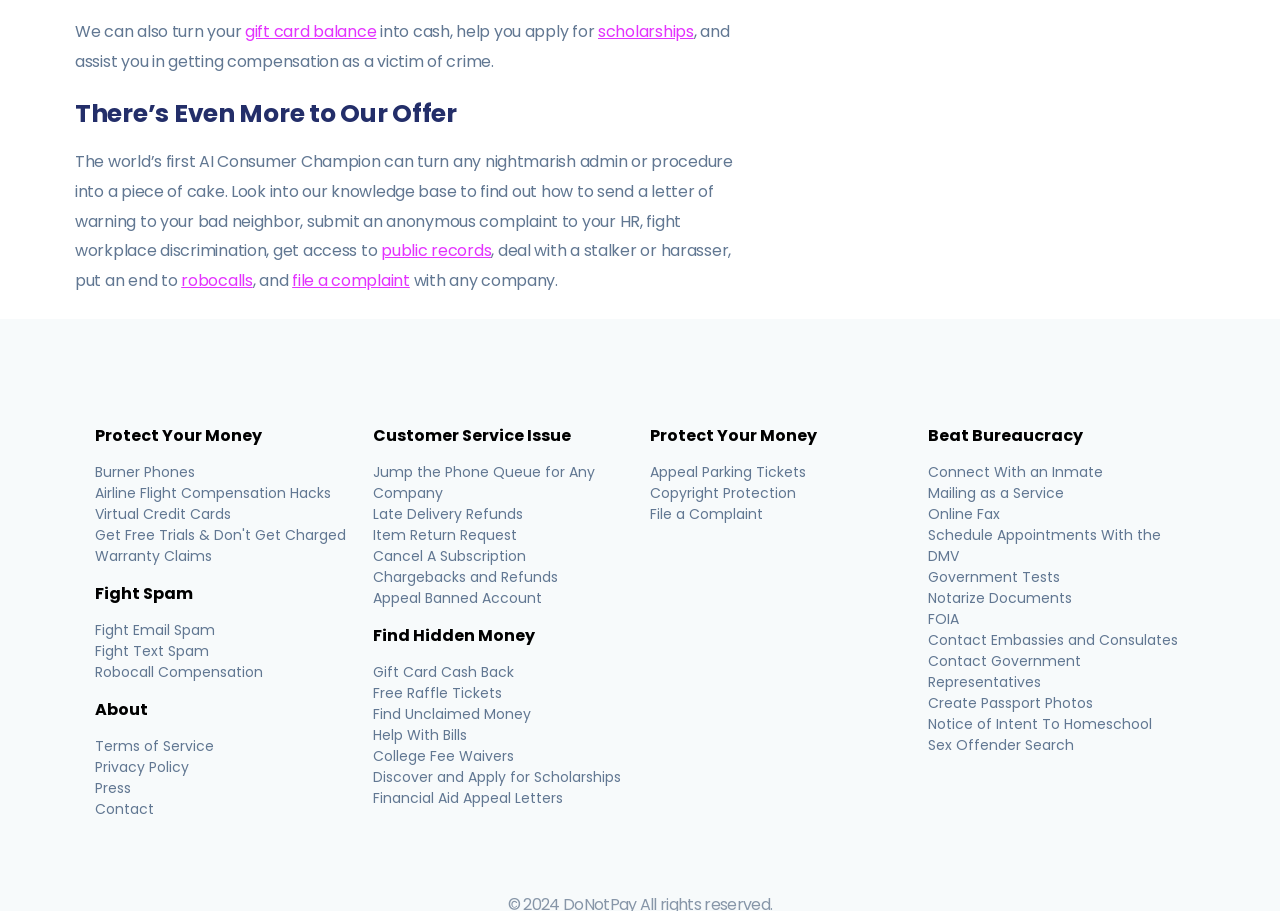Please give the bounding box coordinates of the area that should be clicked to fulfill the following instruction: "File a complaint with any company". The coordinates should be in the format of four float numbers from 0 to 1, i.e., [left, top, right, bottom].

[0.228, 0.295, 0.32, 0.32]